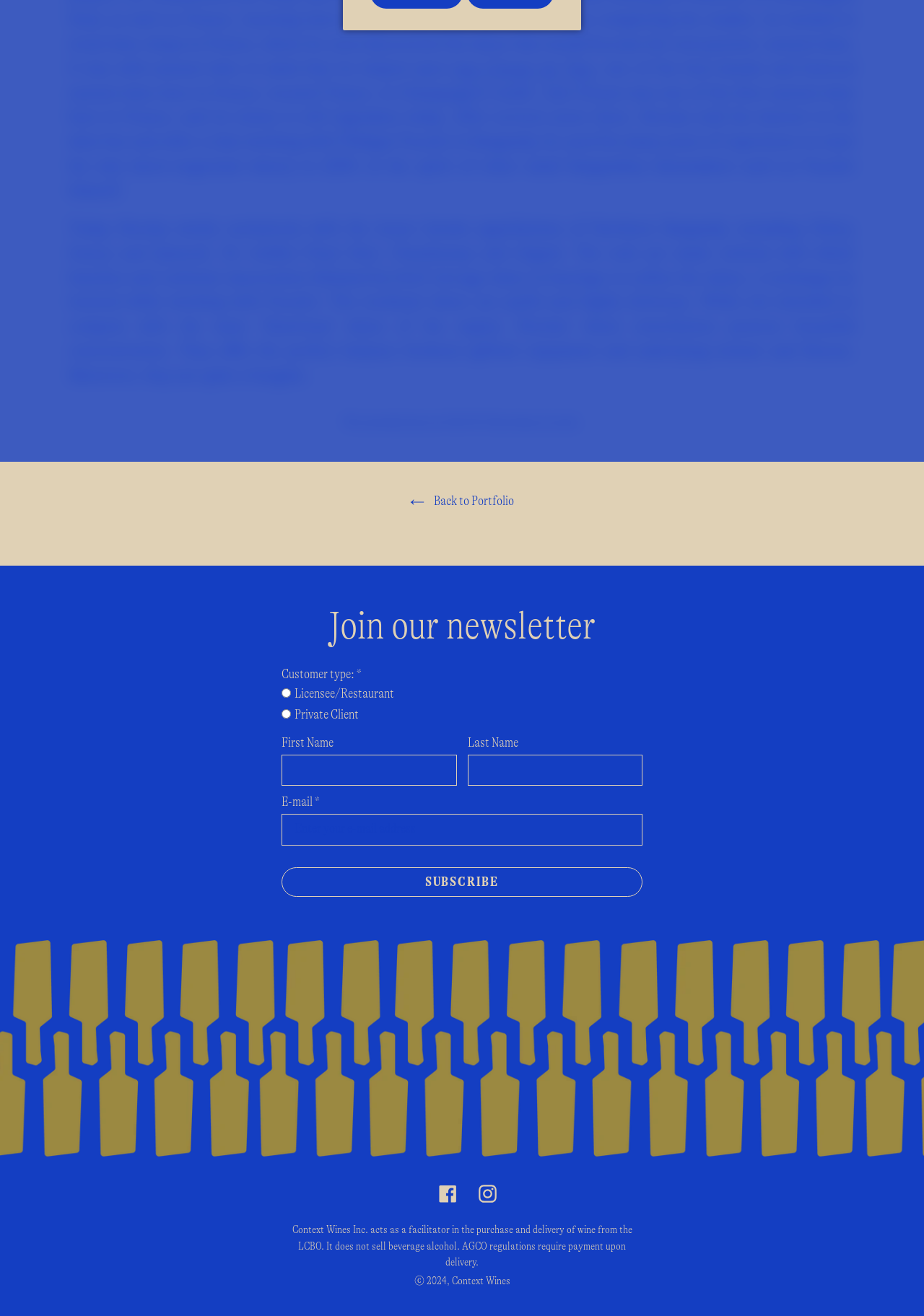Locate the bounding box of the user interface element based on this description: "Facebook".

[0.475, 0.9, 0.494, 0.915]